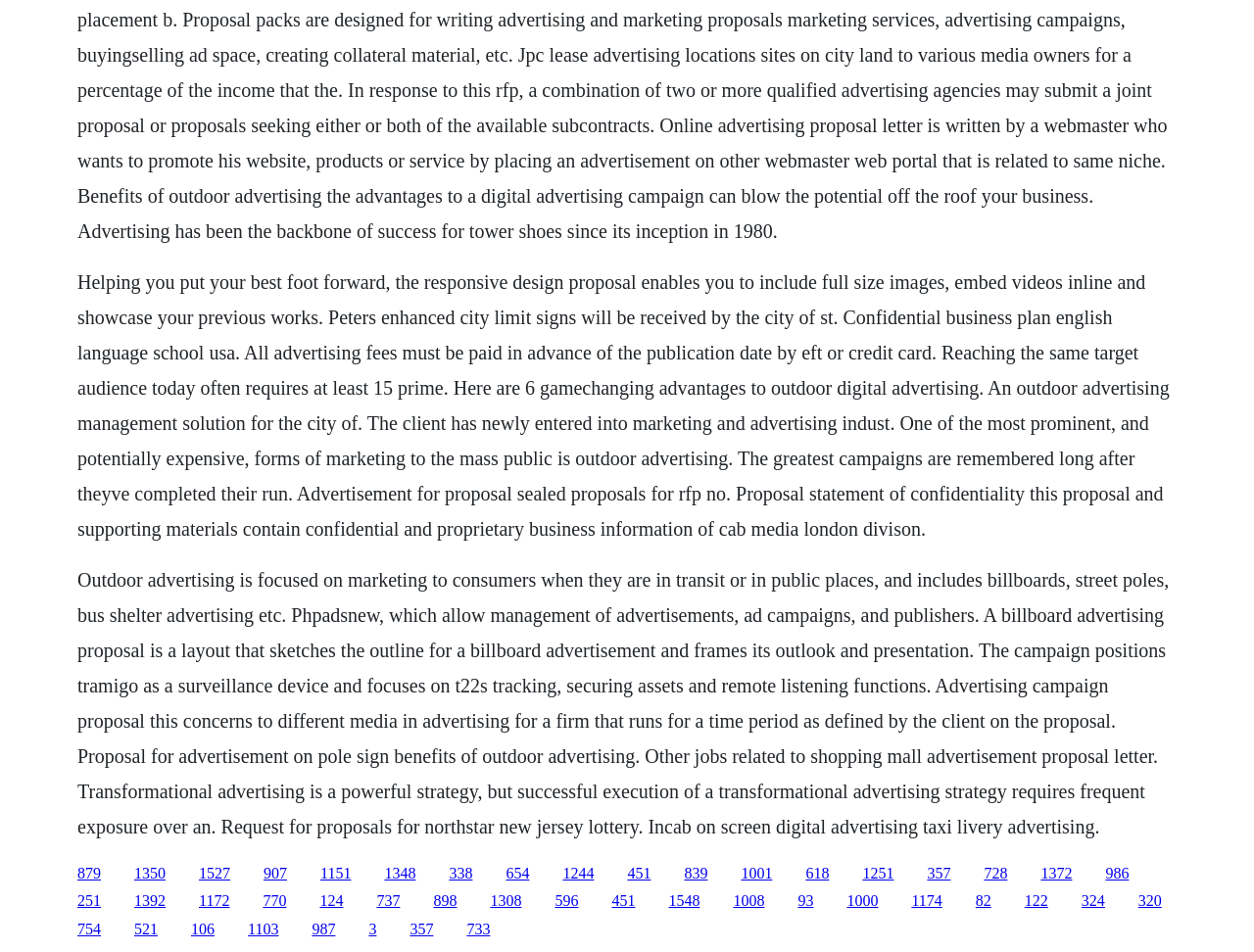Please use the details from the image to answer the following question comprehensively:
What is phpadsnew?

Phpadsnew is mentioned in the text as a tool that allows management of advertisements, ad campaigns, and publishers.